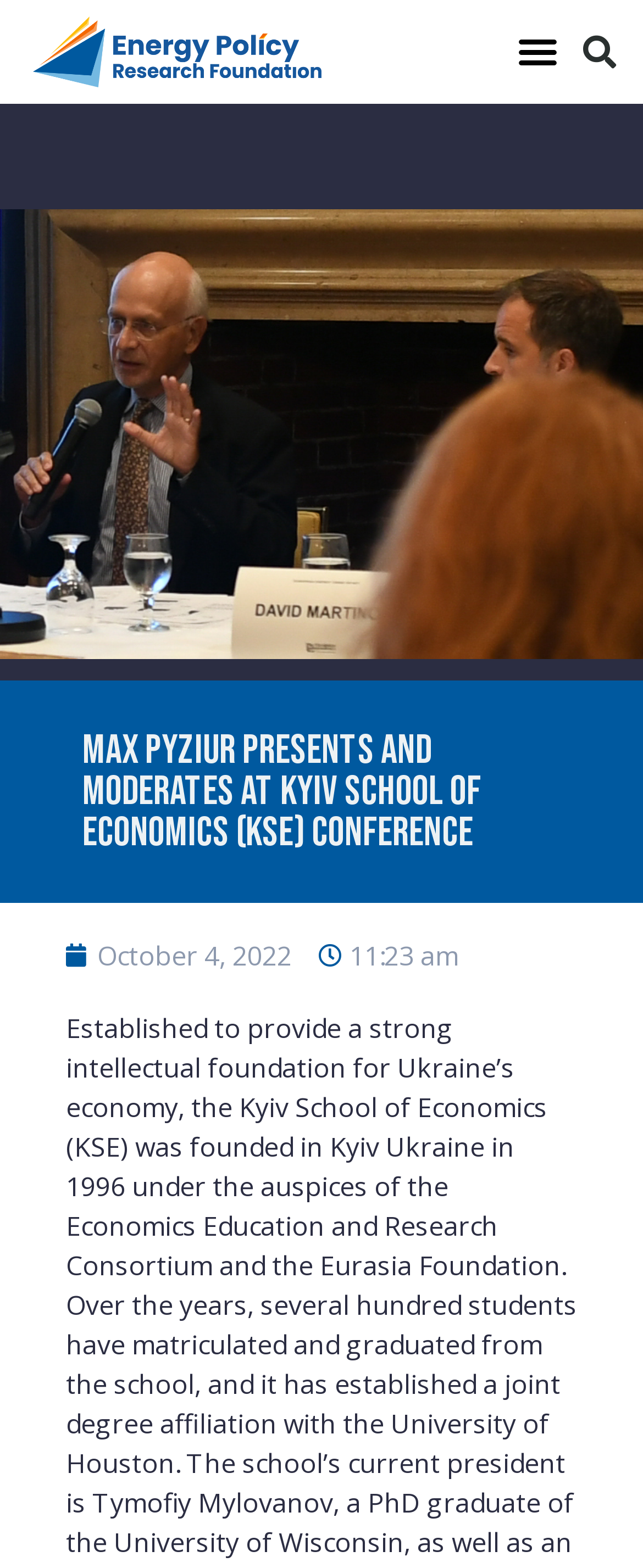Reply to the question with a brief word or phrase: What is the name of the conference presenter?

Max Pyziur